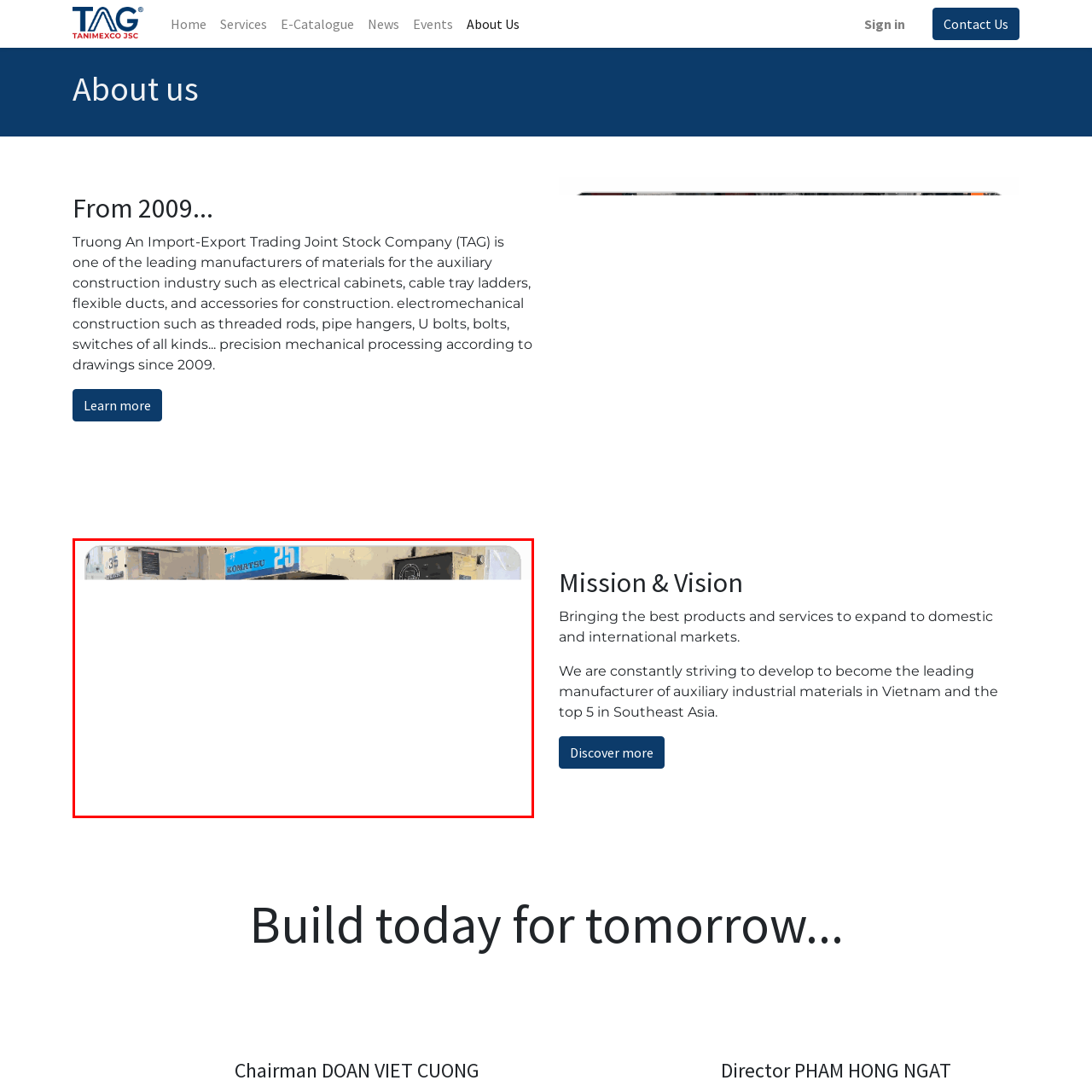Focus on the portion of the image highlighted in red and deliver a detailed explanation for the following question: What is the purpose of the blue number '25'?

The blue number '25' is likely to serve as an identification or model number because it is prominently displayed on the control panel of the construction machinery, and it is a common practice to label equipment with unique identifiers or model numbers for easy recognition and tracking.